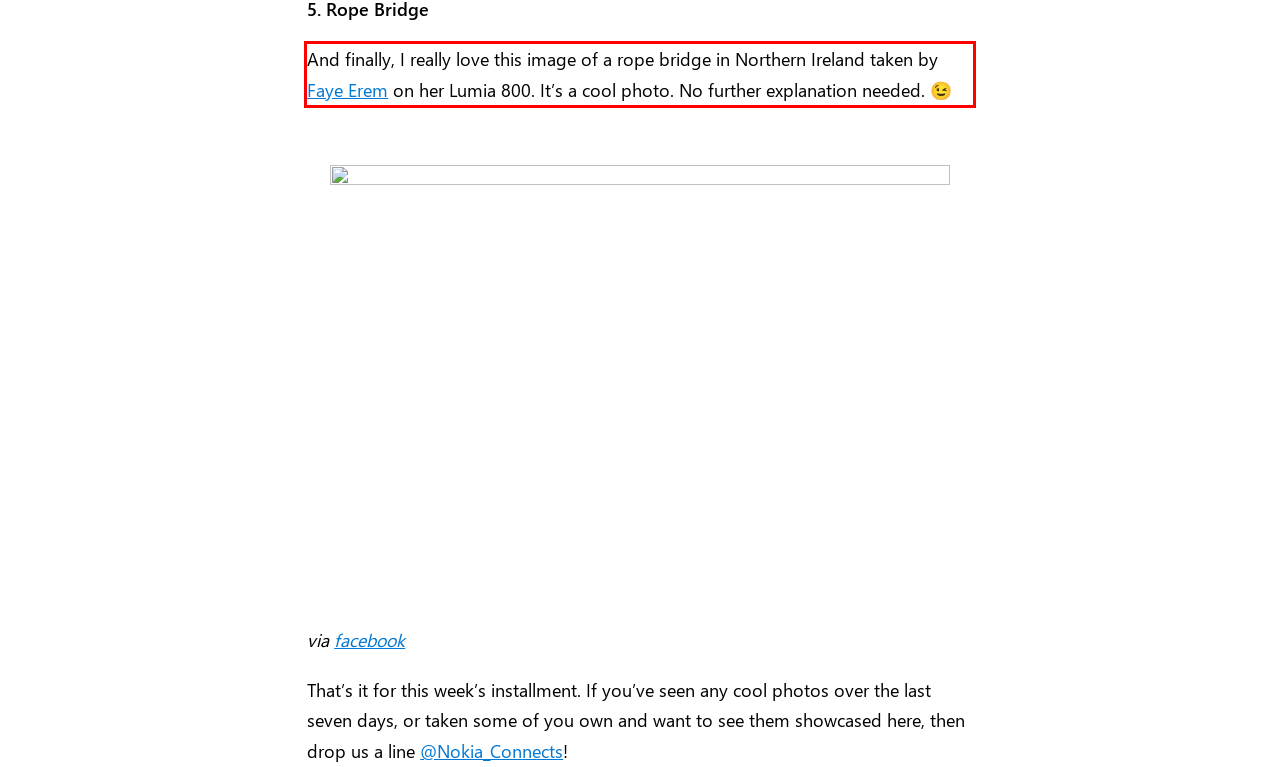Locate the red bounding box in the provided webpage screenshot and use OCR to determine the text content inside it.

And finally, I really love this image of a rope bridge in Northern Ireland taken by Faye Erem on her Lumia 800. It’s a cool photo. No further explanation needed. 😉